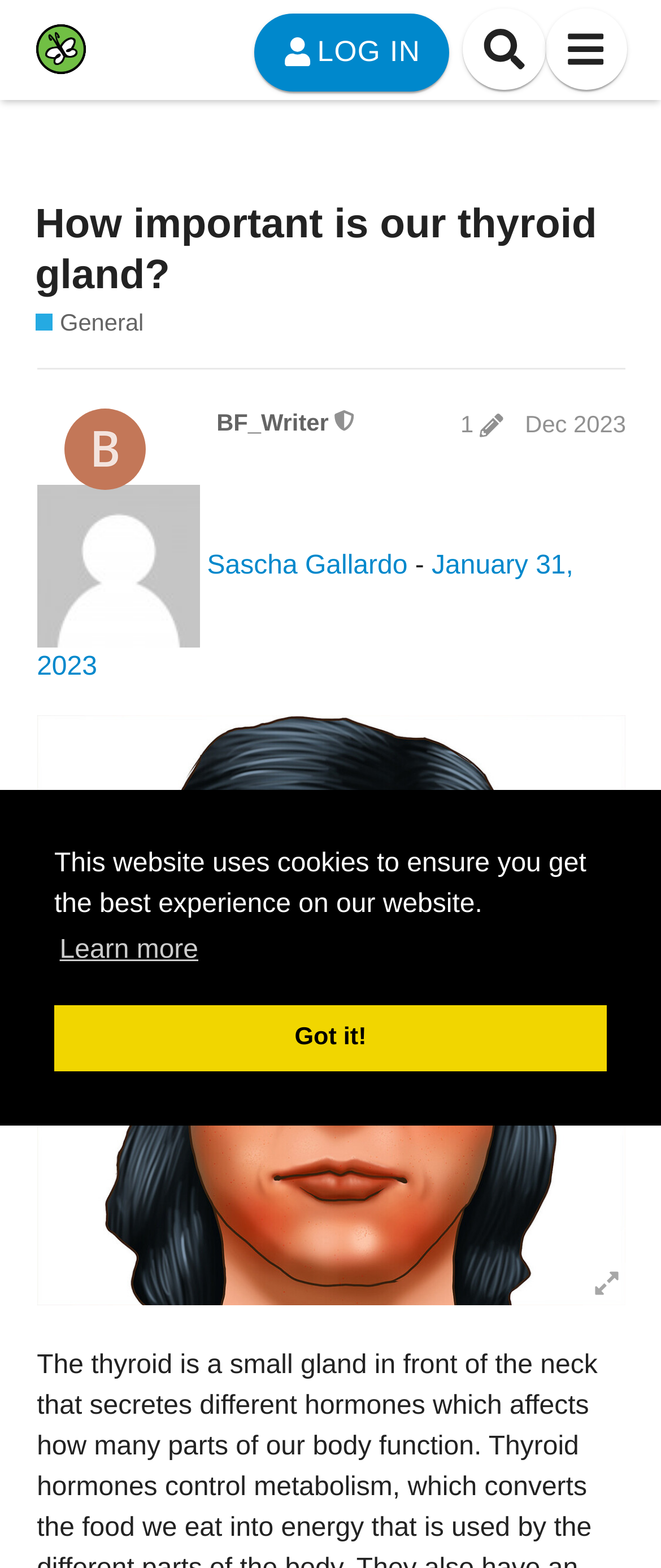Using the webpage screenshot, find the UI element described by General. Provide the bounding box coordinates in the format (top-left x, top-left y, bottom-right x, bottom-right y), ensuring all values are floating point numbers between 0 and 1.

[0.053, 0.196, 0.217, 0.217]